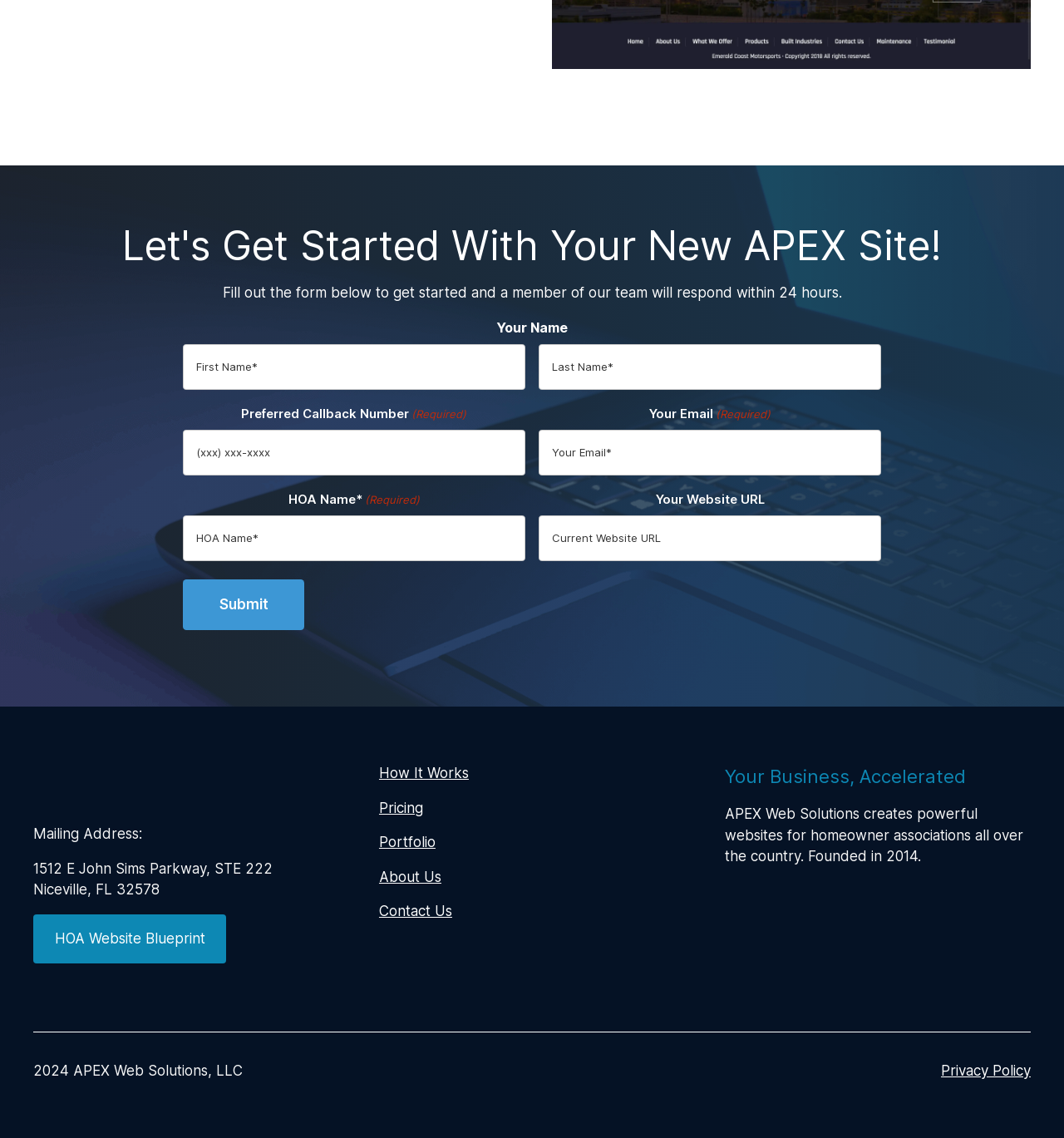From the webpage screenshot, predict the bounding box coordinates (top-left x, top-left y, bottom-right x, bottom-right y) for the UI element described here: name="input_3" placeholder="Current Website URL"

[0.507, 0.452, 0.828, 0.492]